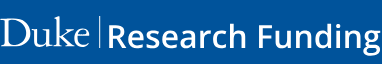Offer an in-depth caption for the image.

The image features the title "Duke Research Funding" displayed prominently against a blue background. This branding emphasizes Duke University's commitment to supporting research initiatives. The clear and elegant typography reflects the institution's professional approach to research funding opportunities. The design of the title suggests an inviting and informative resource for individuals seeking financial support for research projects, highlighting the university's role as a prominent educational and research institution.